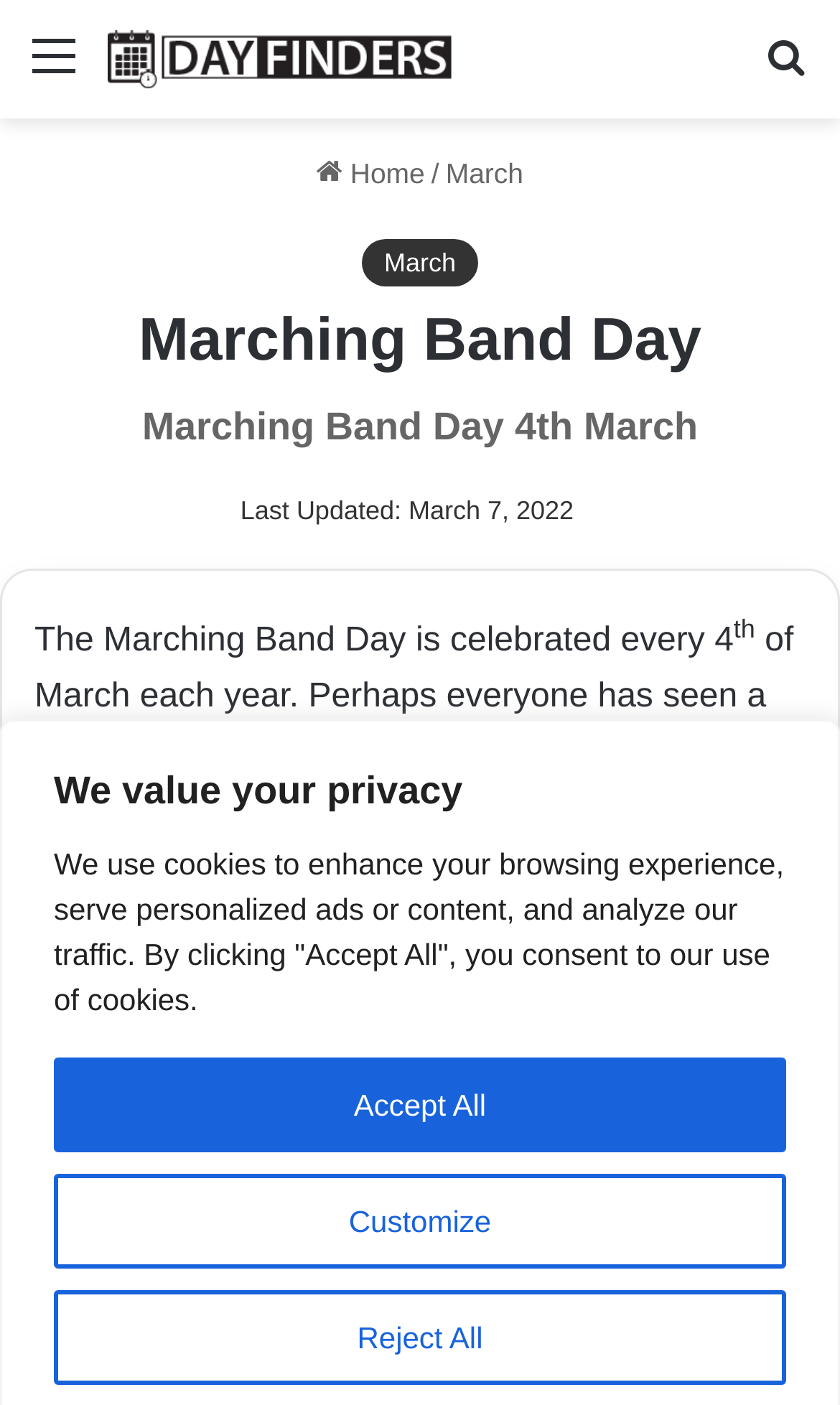What is the image below the text about Marching Band Day?
Relying on the image, give a concise answer in one word or a brief phrase.

Marching Band Day